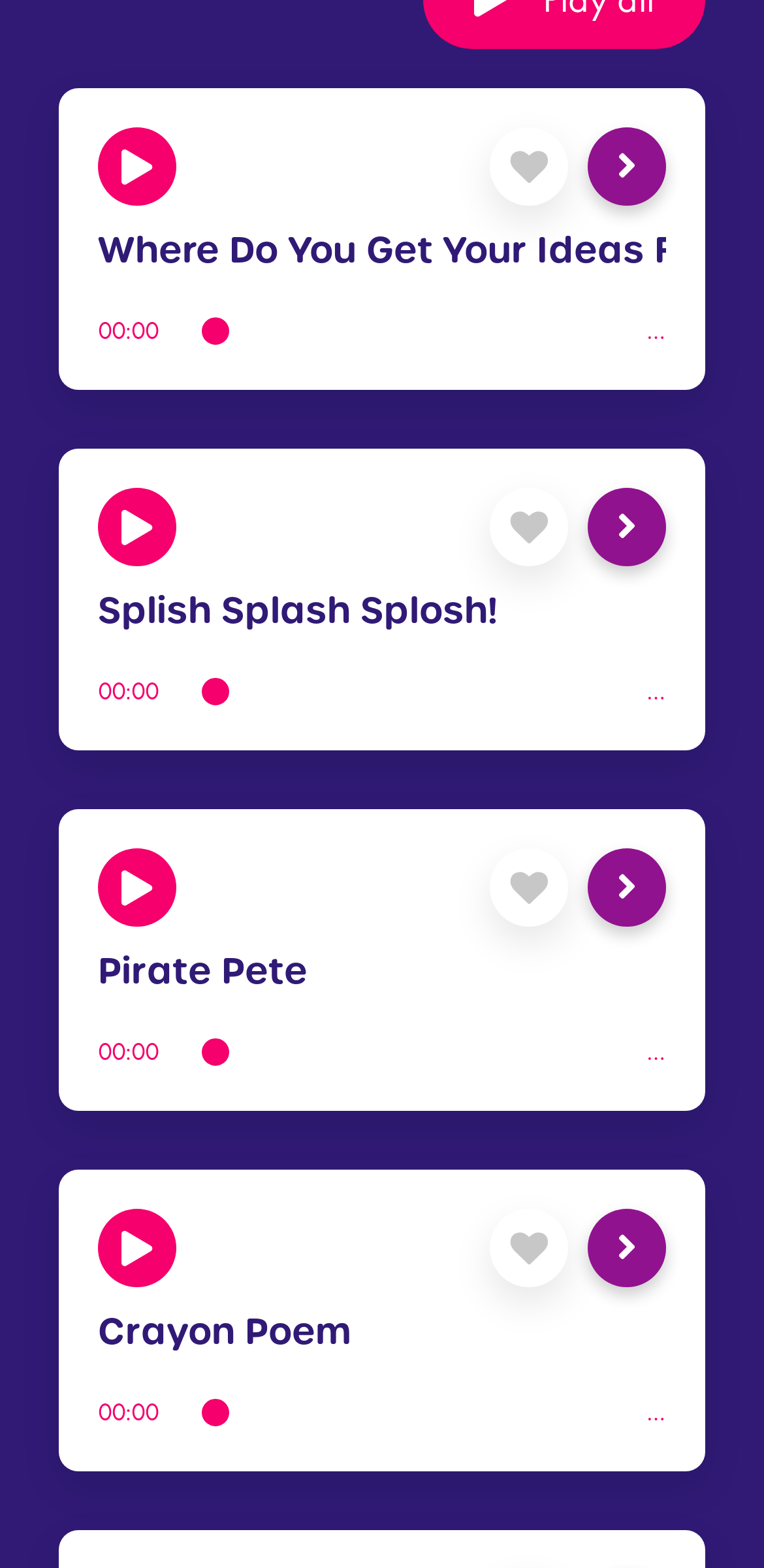Determine the bounding box coordinates of the region to click in order to accomplish the following instruction: "Click the heart icon". Provide the coordinates as four float numbers between 0 and 1, specifically [left, top, right, bottom].

[0.128, 0.081, 0.231, 0.131]